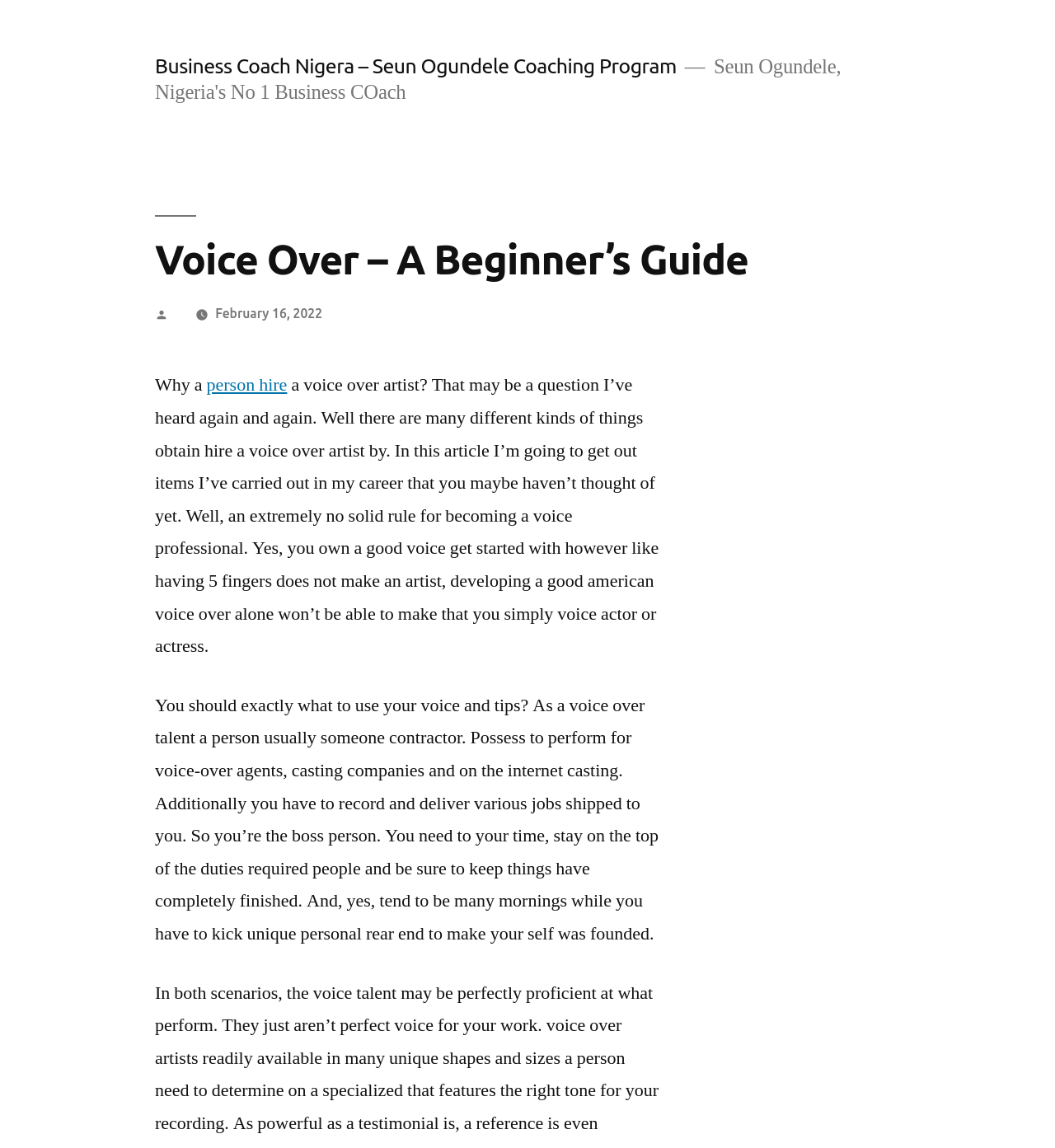Predict the bounding box of the UI element that fits this description: "February 16, 2022".

[0.204, 0.267, 0.306, 0.279]